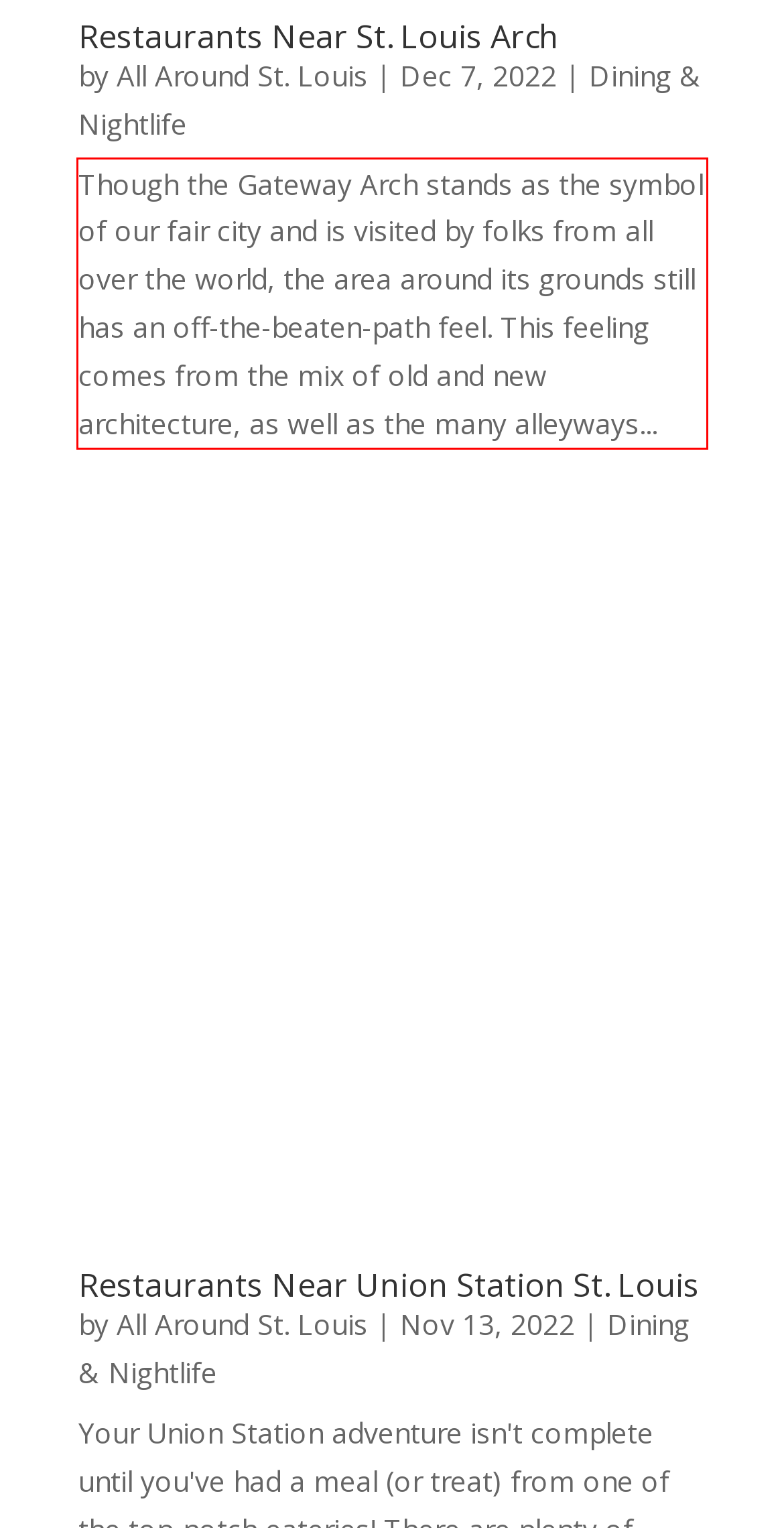Using the provided screenshot of a webpage, recognize the text inside the red rectangle bounding box by performing OCR.

Though the Gateway Arch stands as the symbol of our fair city and is visited by folks from all over the world, the area around its grounds still has an off-the-beaten-path feel. This feeling comes from the mix of old and new architecture, as well as the many alleyways...